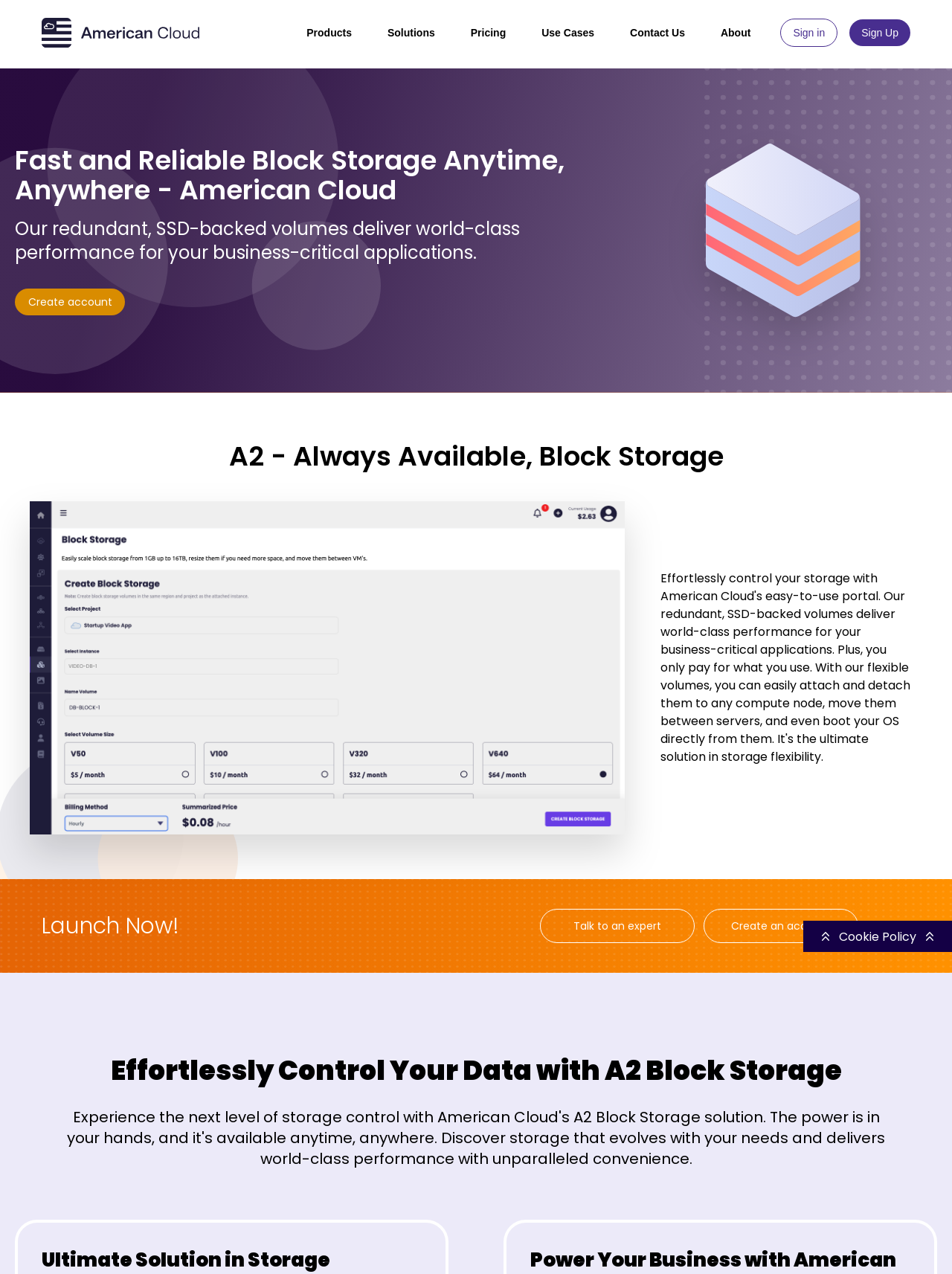How many calls-to-action are on the webpage?
Use the image to give a comprehensive and detailed response to the question.

I counted the number of calls-to-action on the webpage, which includes 'Create account', 'Talk to an expert', and 'Create an account'.